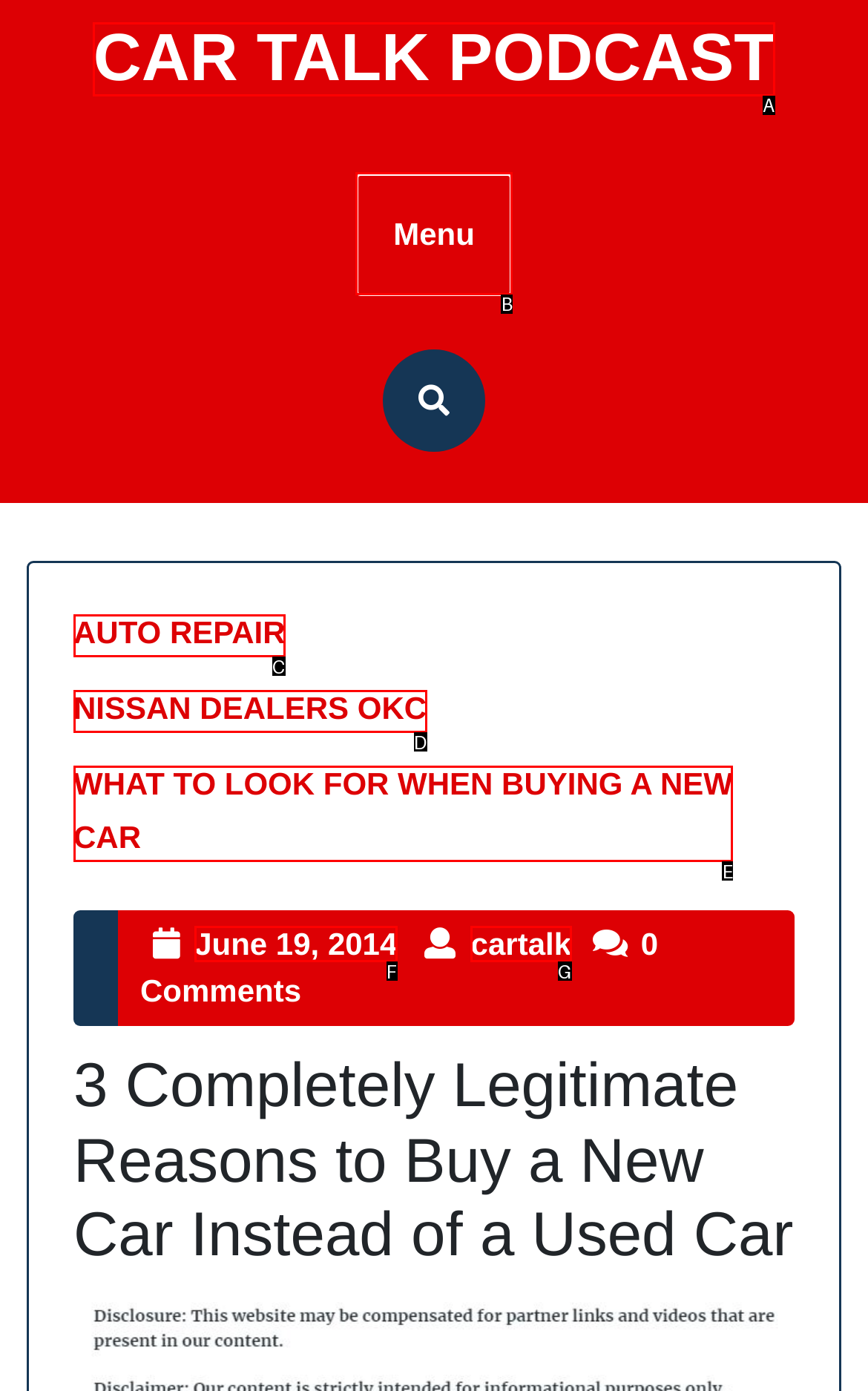Identify the letter that best matches this UI element description: cartalkcartalk
Answer with the letter from the given options.

G